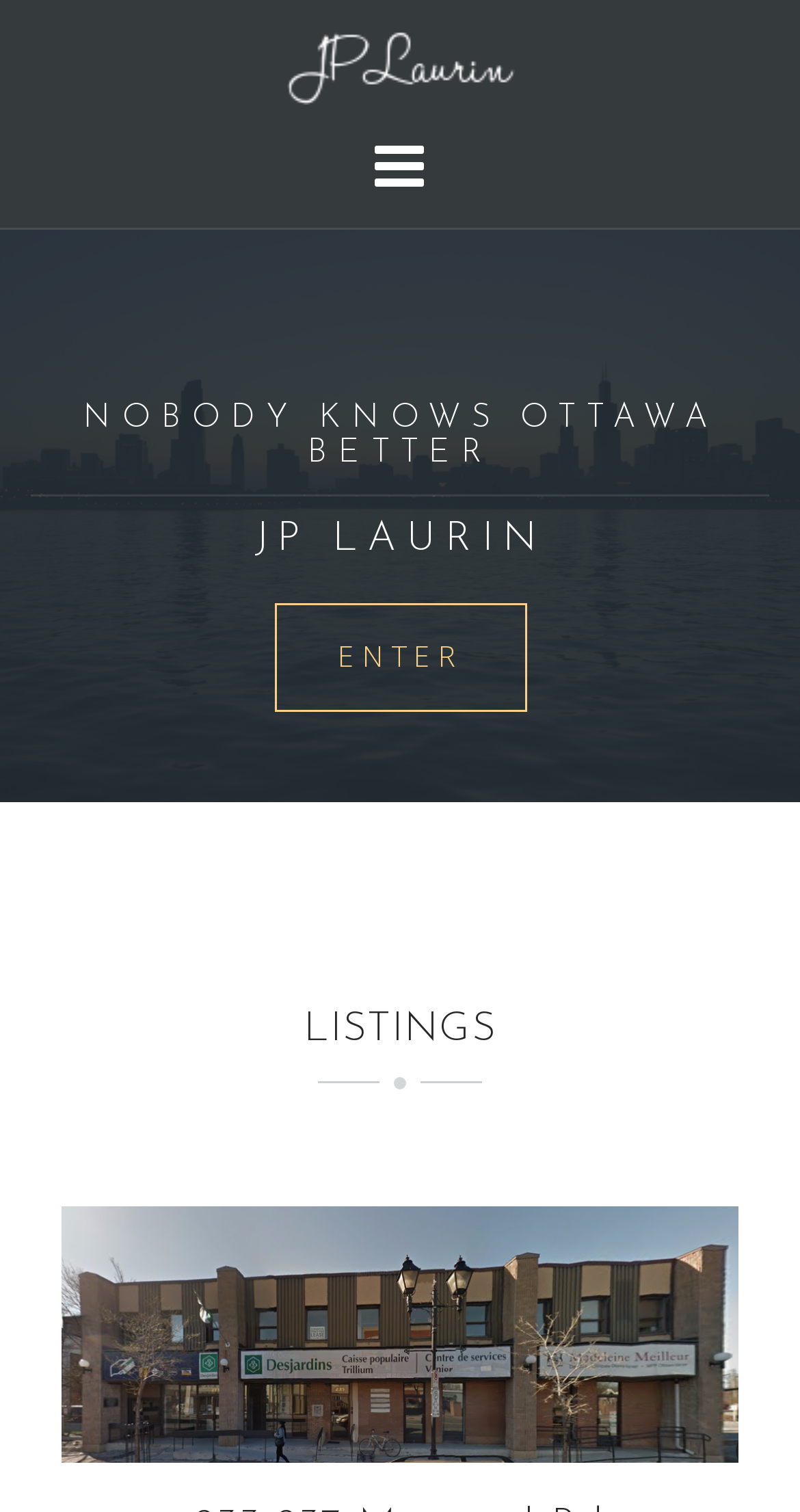What is the name of the commercial broker?
Answer with a single word or phrase by referring to the visual content.

J.P Laurin